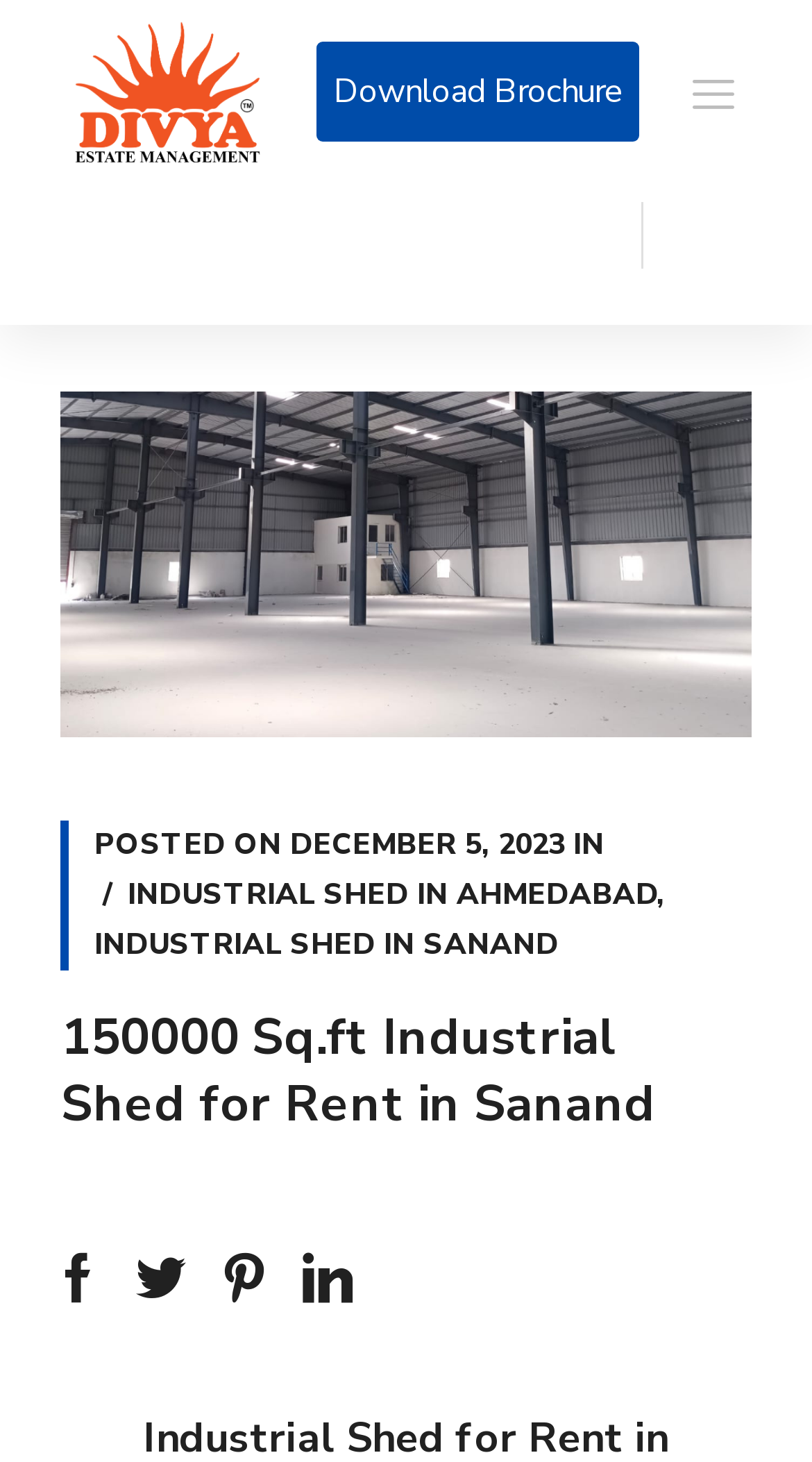Provide a short answer using a single word or phrase for the following question: 
What is the size of the industrial shed for rent?

150000 Sq.ft